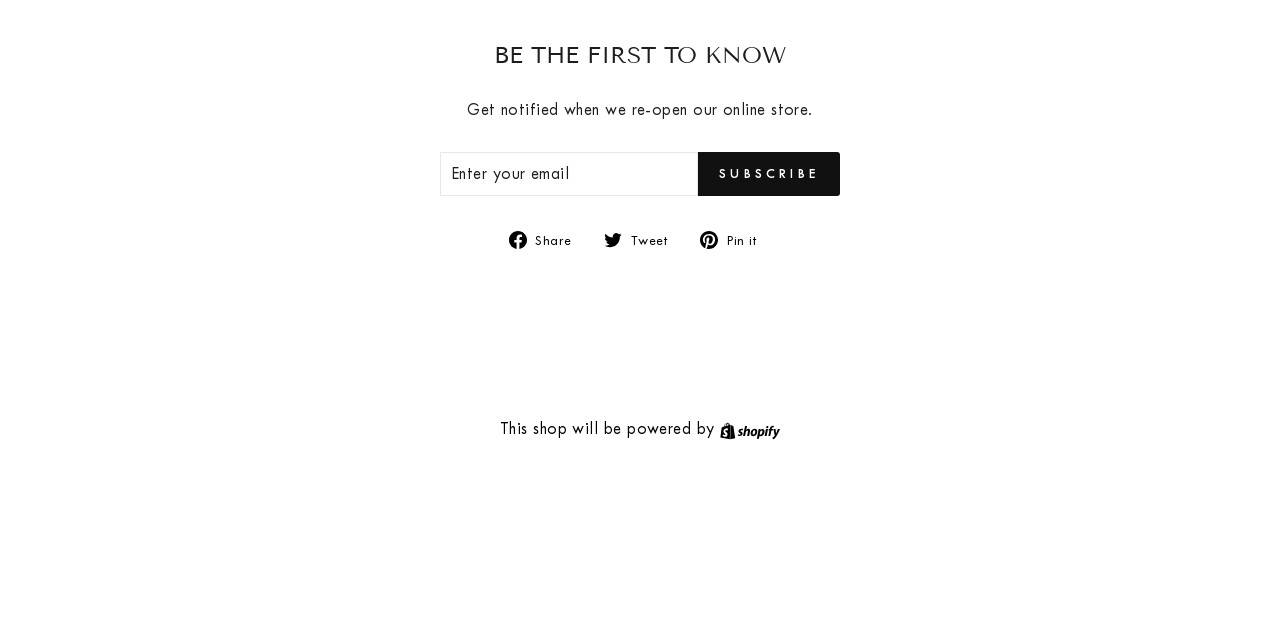Extract the bounding box coordinates for the UI element described by the text: "Share Share on Facebook". The coordinates should be in the form of [left, top, right, bottom] with values between 0 and 1.

[0.397, 0.353, 0.458, 0.392]